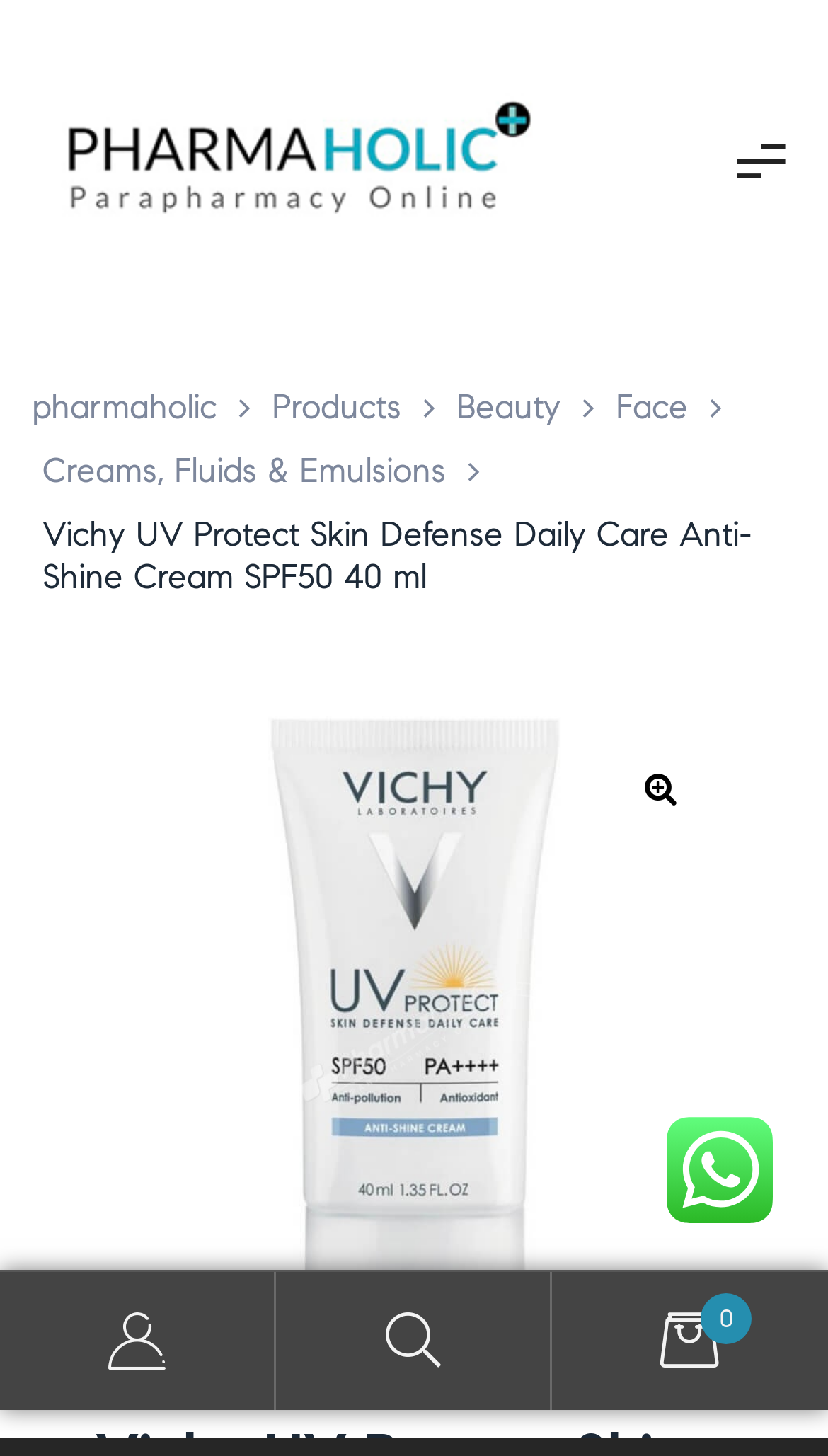Identify and provide the text of the main header on the webpage.

Vichy UV Protect Skin Defense Daily Care Anti-Shine Cream SPF50 40 ml